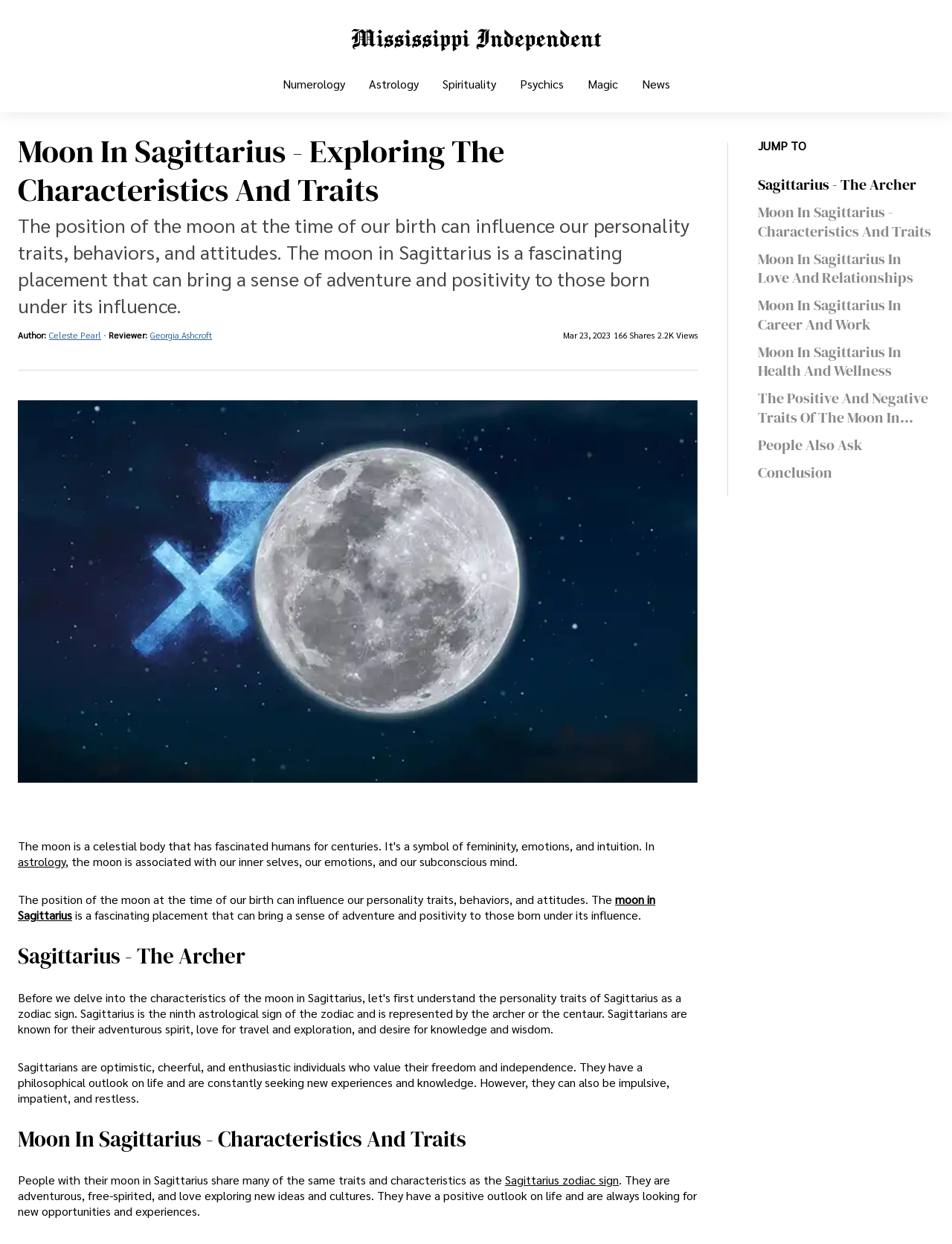Determine the bounding box coordinates of the region to click in order to accomplish the following instruction: "Read the article by Celeste Pearl". Provide the coordinates as four float numbers between 0 and 1, specifically [left, top, right, bottom].

[0.052, 0.265, 0.106, 0.274]